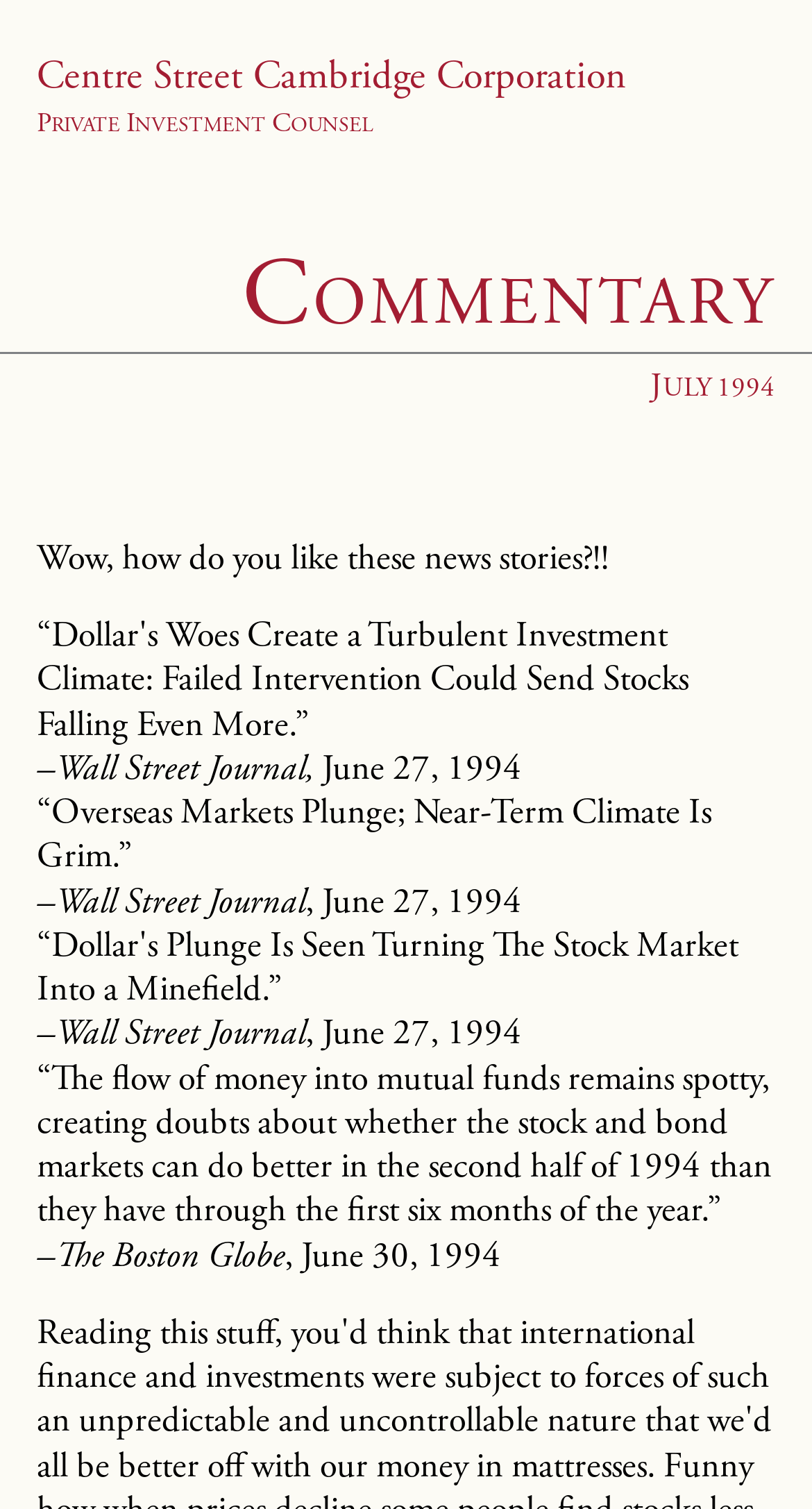Give a one-word or short phrase answer to the question: 
What is the name of the corporation?

Centre Street Cambridge Corporation